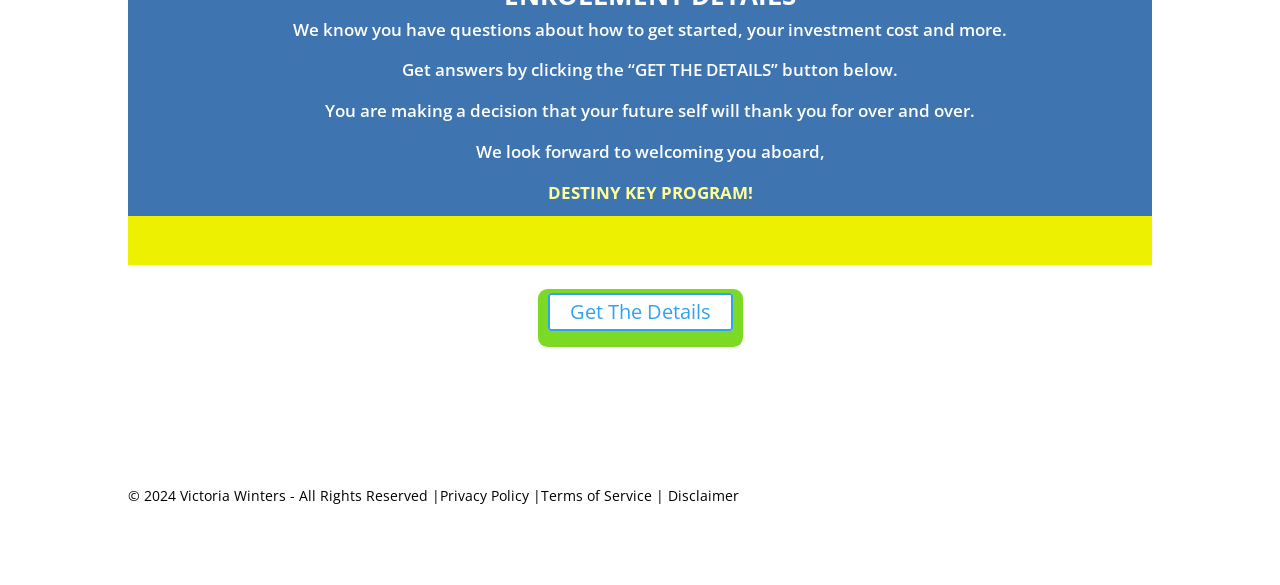Using the description "Get The Details", locate and provide the bounding box of the UI element.

[0.428, 0.501, 0.572, 0.565]